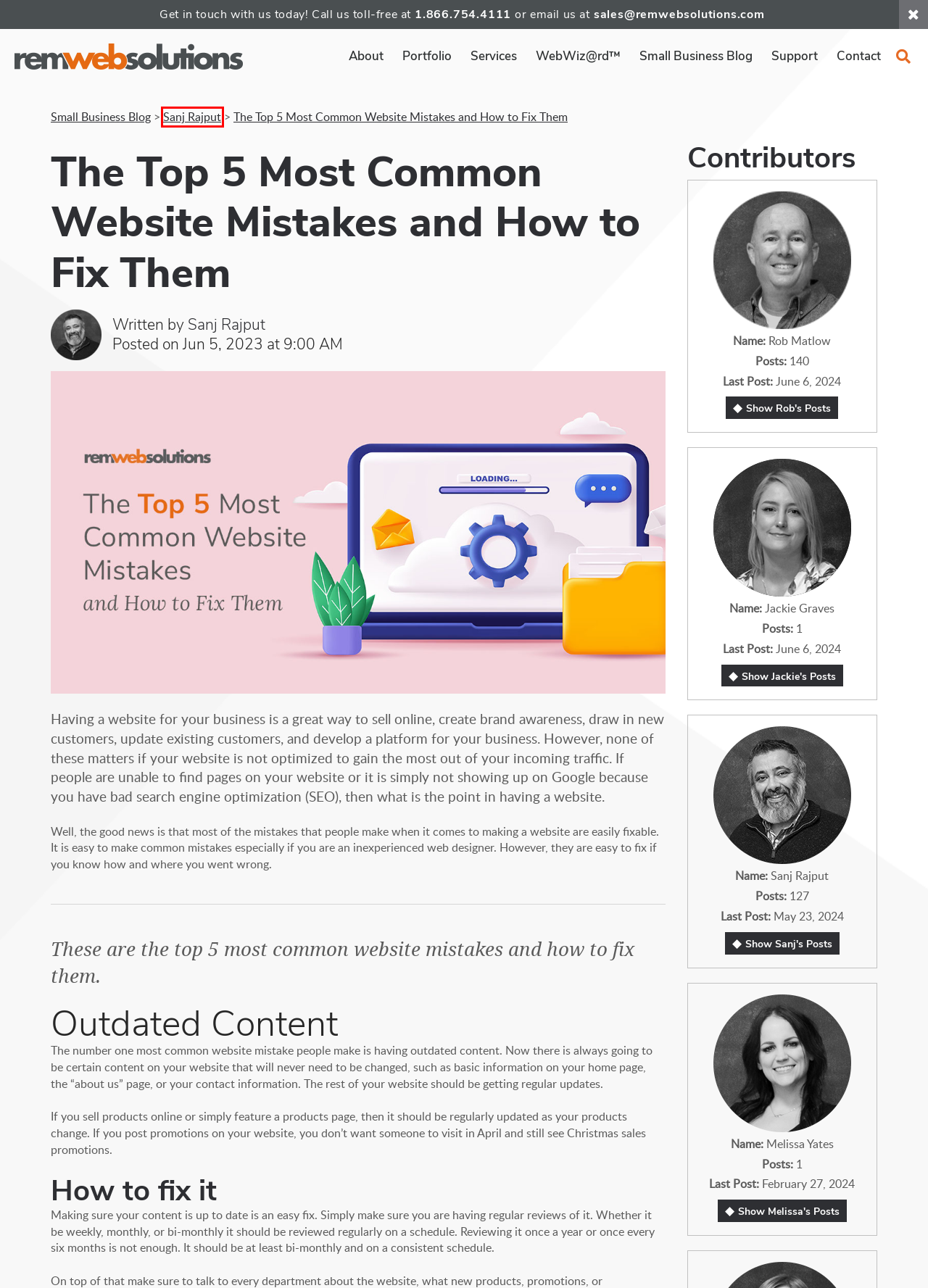You are looking at a screenshot of a webpage with a red bounding box around an element. Determine the best matching webpage description for the new webpage resulting from clicking the element in the red bounding box. Here are the descriptions:
A. Blog Posts by Sanj Rajput
B. Marketing
C. AODA
D. Blog Posts by Rob Matlow
E. E-commerce
F. Blog Posts by Melissa Yates
G. Project Management
H. Blog Posts by Jackie Graves

A